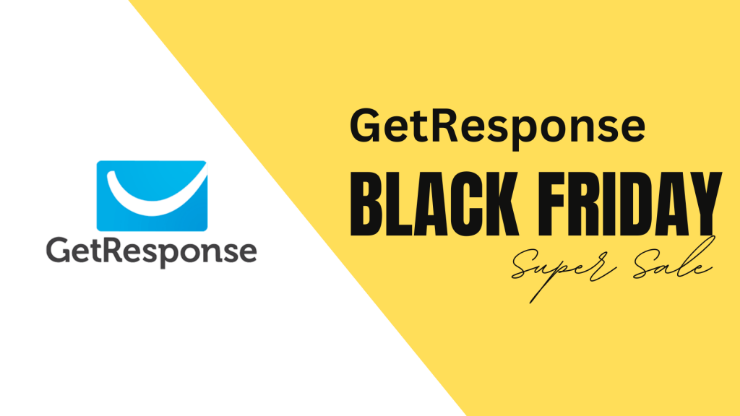Use a single word or phrase to answer the question: What shape is the GetResponse logo?

Blue square